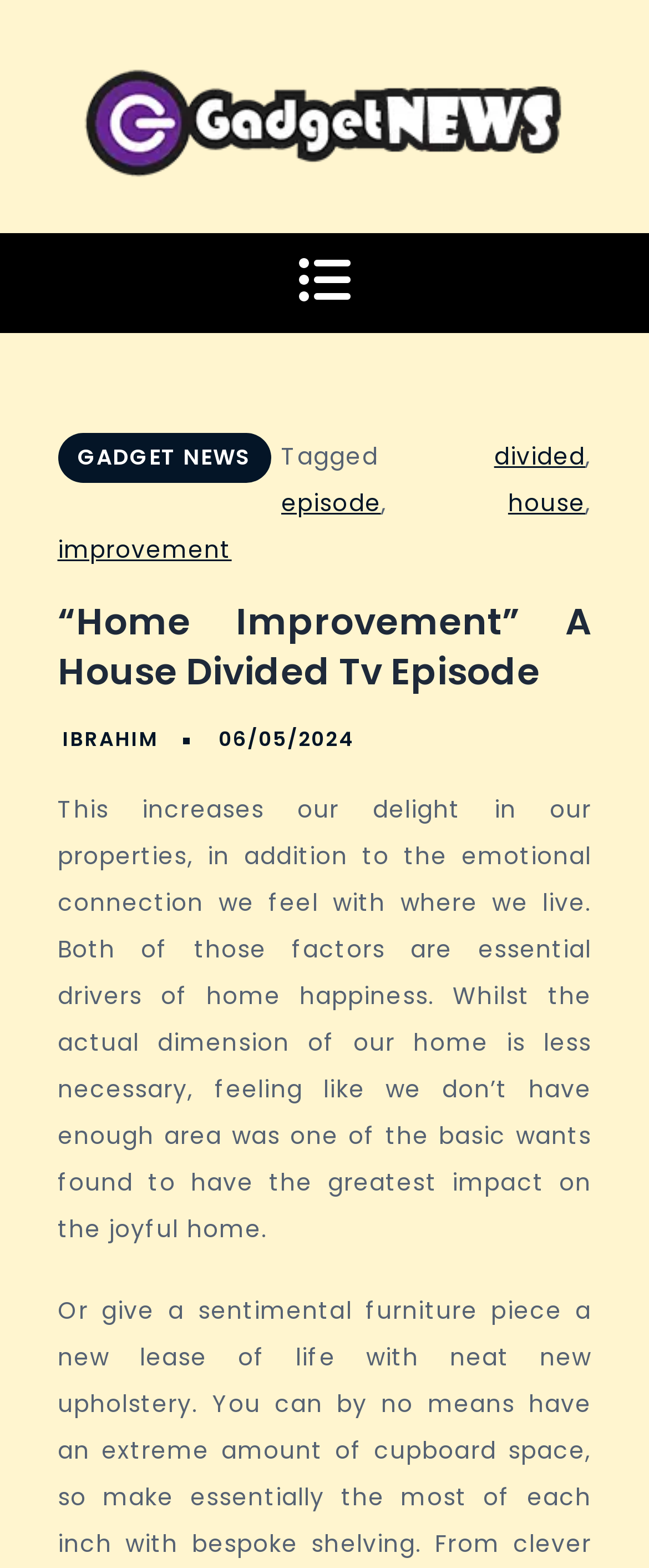Create a detailed description of the webpage's content and layout.

The webpage appears to be an article or blog post about home improvement, specifically discussing the emotional connection people have with their living spaces. At the top of the page, there is a logo or image of "GWN" on the left side, accompanied by a link to "GWN" on the right side. Below this, there is a header section with a title "“Home Improvement” A House Divided Tv Episode" in a prominent font.

On the left side of the page, there is a button with an icon, which seems to be a navigation or menu button. Below this button, there is a section with several links, including "GADGET NEWS", "divided", "episode", "house", and "improvement". These links are arranged horizontally, with "GADGET NEWS" on the left and "improvement" on the right.

Further down the page, there is a section with a link to "IBRAHIM" on the left and a link to a date "06/05/2024" on the right. Below this, there is a block of text that discusses the importance of emotional connection to one's living space, citing factors such as delight in properties and feeling like one has enough space.

Overall, the webpage has a clean and organized layout, with clear headings and concise text. The use of links and buttons suggests that the page is interactive, allowing users to navigate to related content or access additional information.